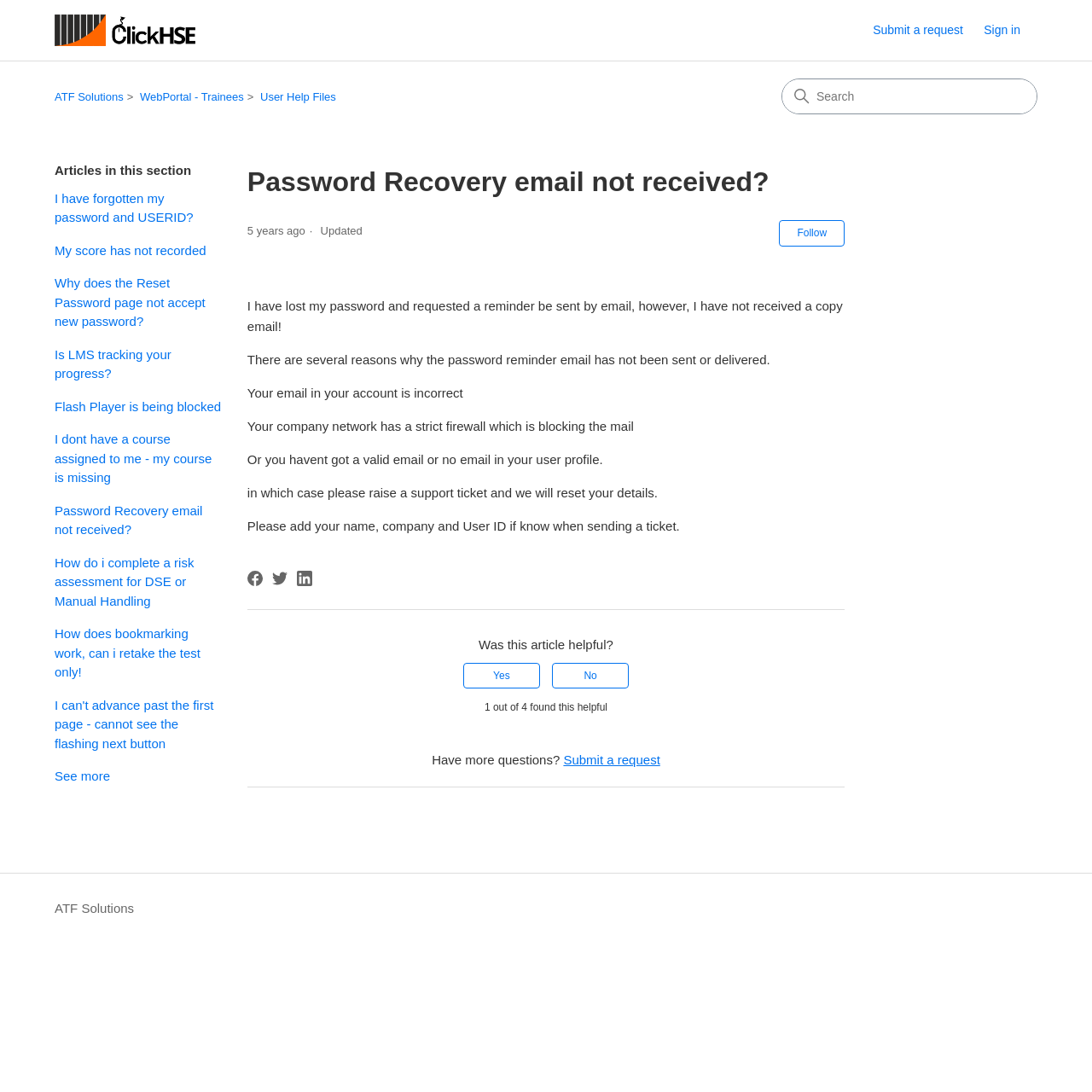Identify the bounding box coordinates of the section to be clicked to complete the task described by the following instruction: "Click on the 'See more' link". The coordinates should be four float numbers between 0 and 1, formatted as [left, top, right, bottom].

[0.05, 0.704, 0.101, 0.717]